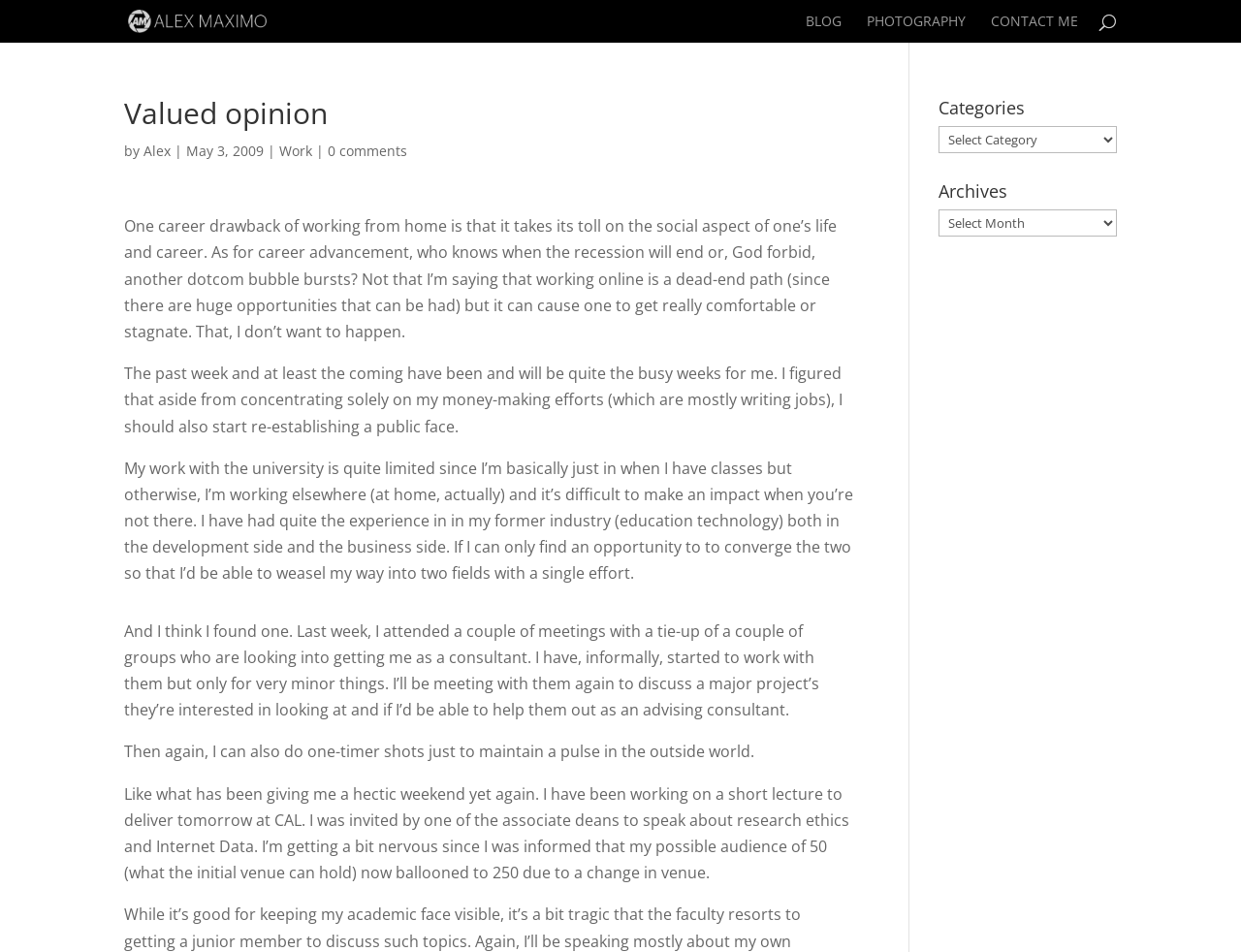For the given element description title="Cady Heron", determine the bounding box coordinates of the UI element. The coordinates should follow the format (top-left x, top-left y, bottom-right x, bottom-right y) and be within the range of 0 to 1.

None